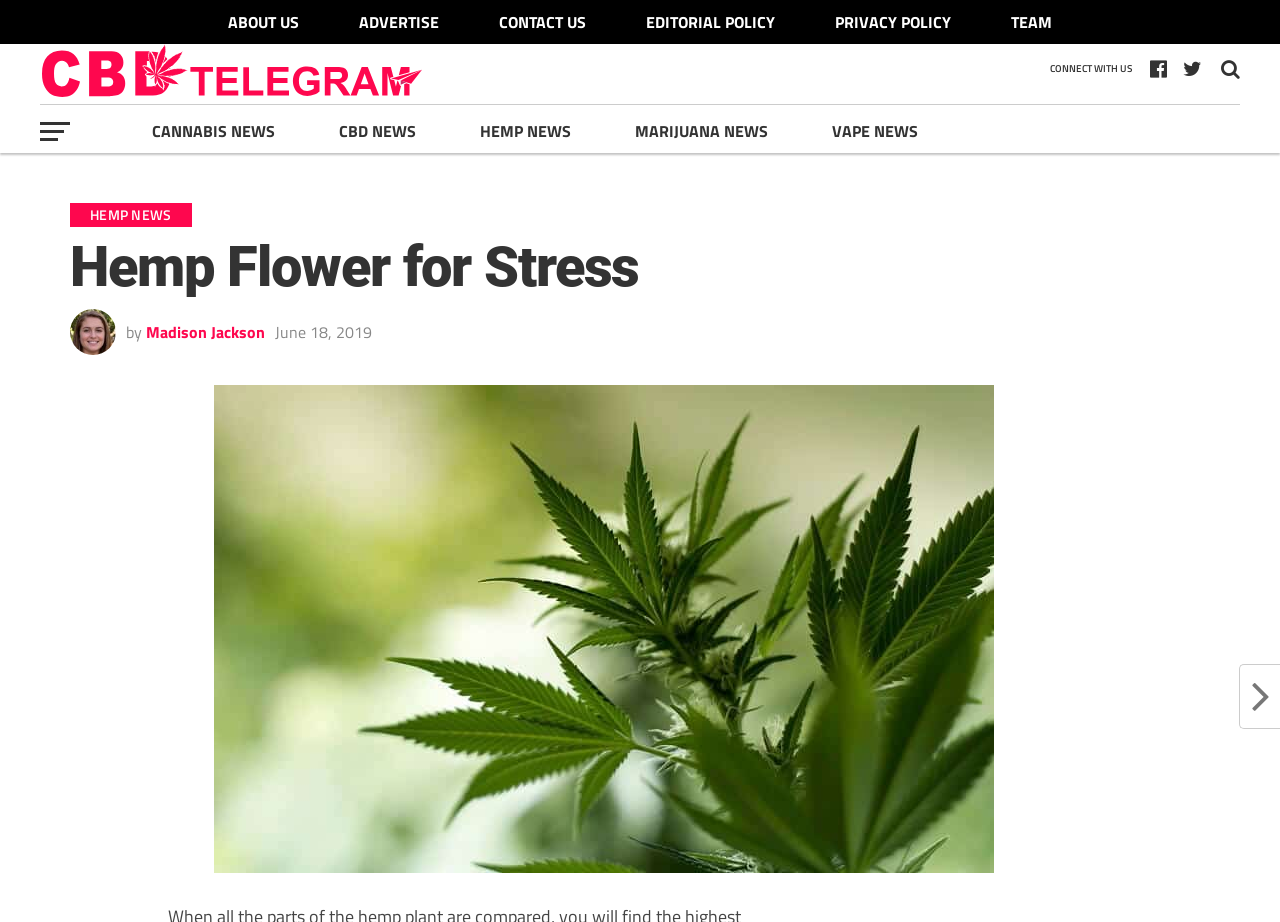When was the article 'Hemp Flower for Stress' published?
From the image, provide a succinct answer in one word or a short phrase.

June 18, 2019